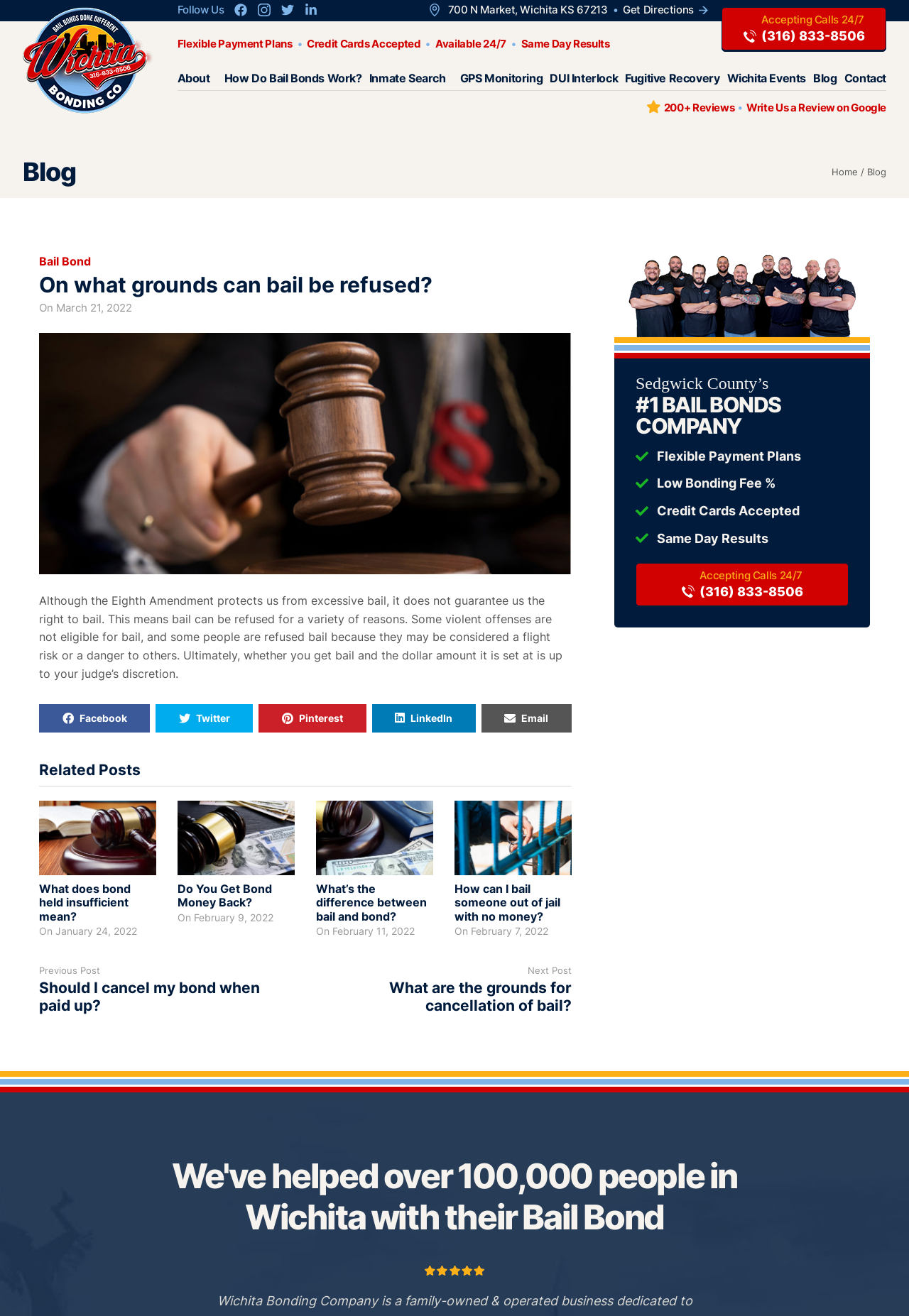Determine the bounding box for the UI element that matches this description: "GPS Monitoring".

[0.506, 0.054, 0.597, 0.065]